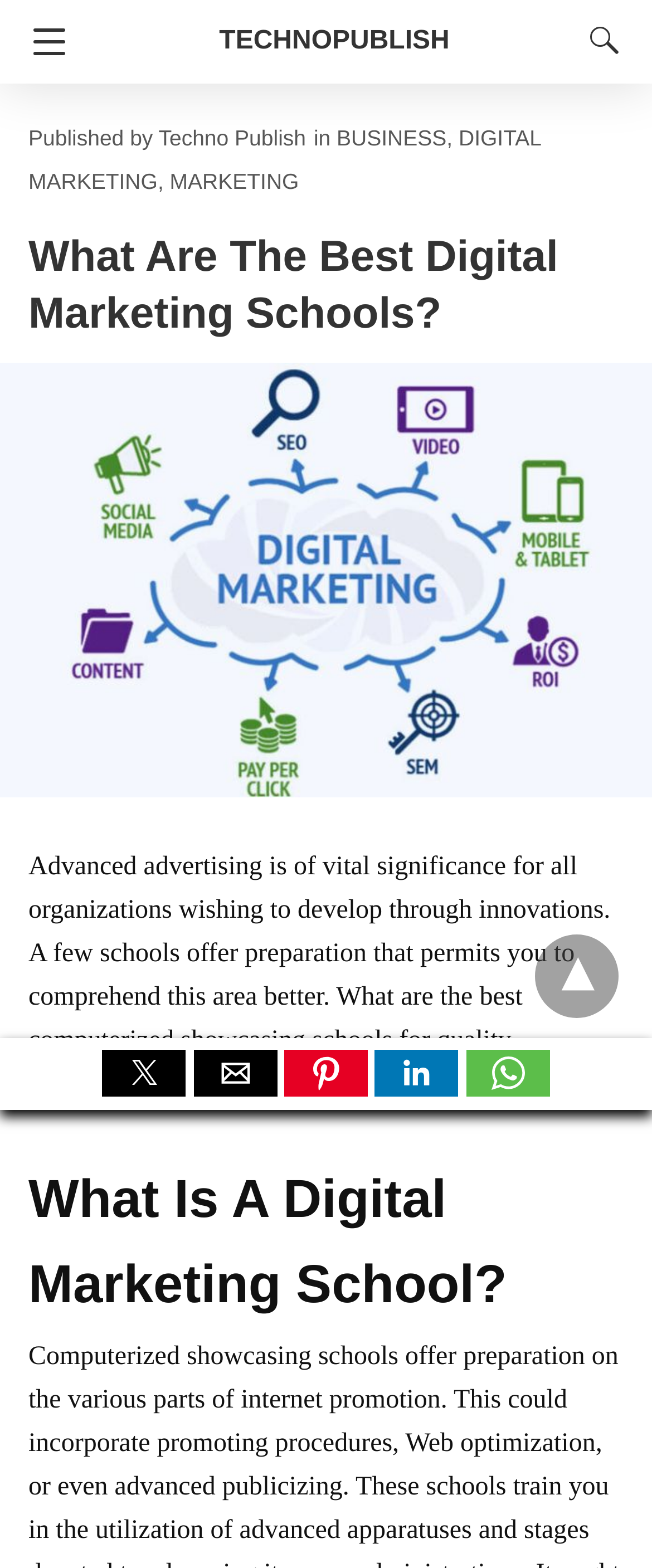Determine the bounding box coordinates for the element that should be clicked to follow this instruction: "Visit the TECHNOPUBLISH website". The coordinates should be given as four float numbers between 0 and 1, in the format [left, top, right, bottom].

[0.336, 0.0, 0.689, 0.053]